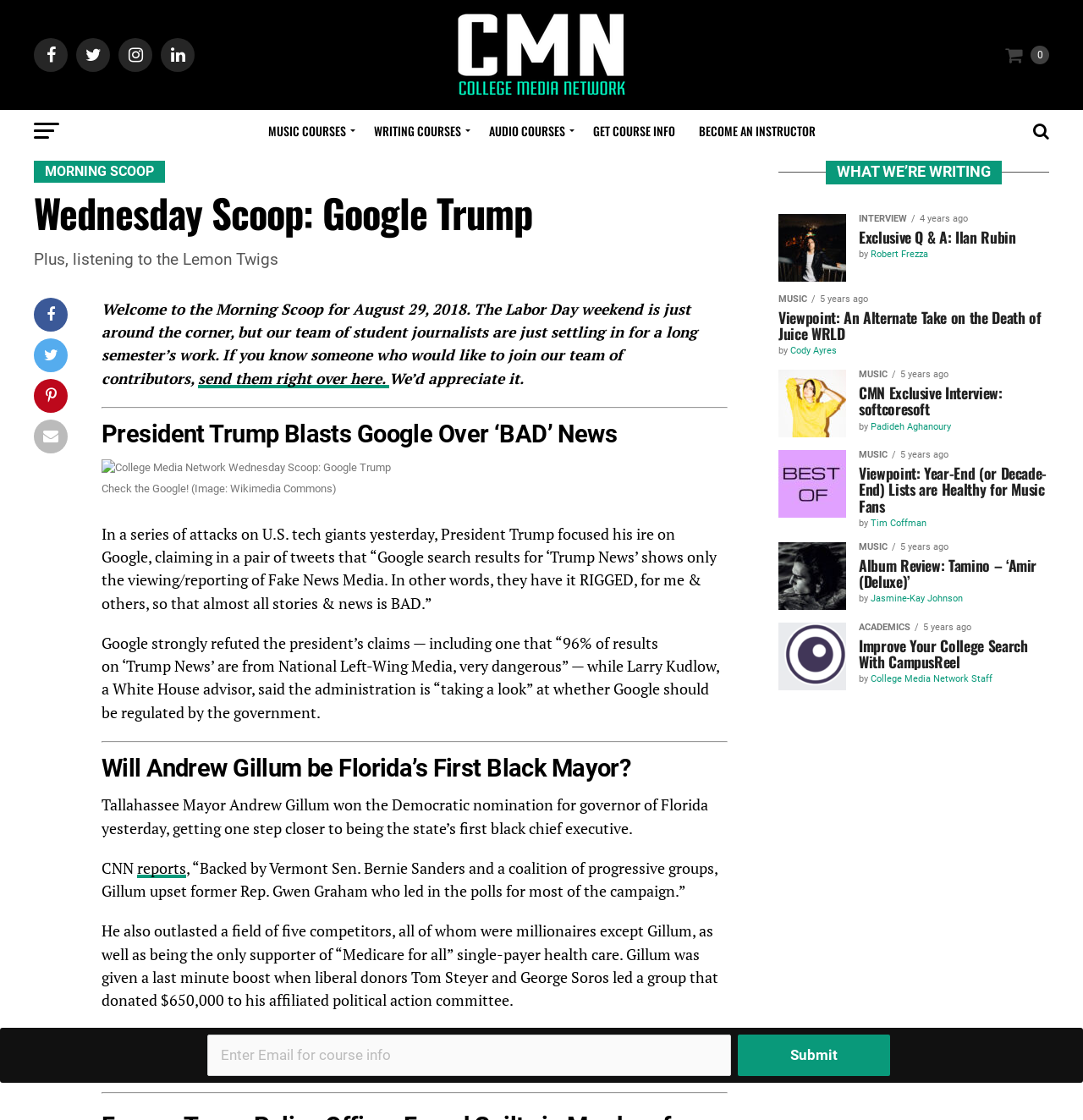Highlight the bounding box coordinates of the element that should be clicked to carry out the following instruction: "submit". The coordinates must be given as four float numbers ranging from 0 to 1, i.e., [left, top, right, bottom].

[0.681, 0.924, 0.822, 0.96]